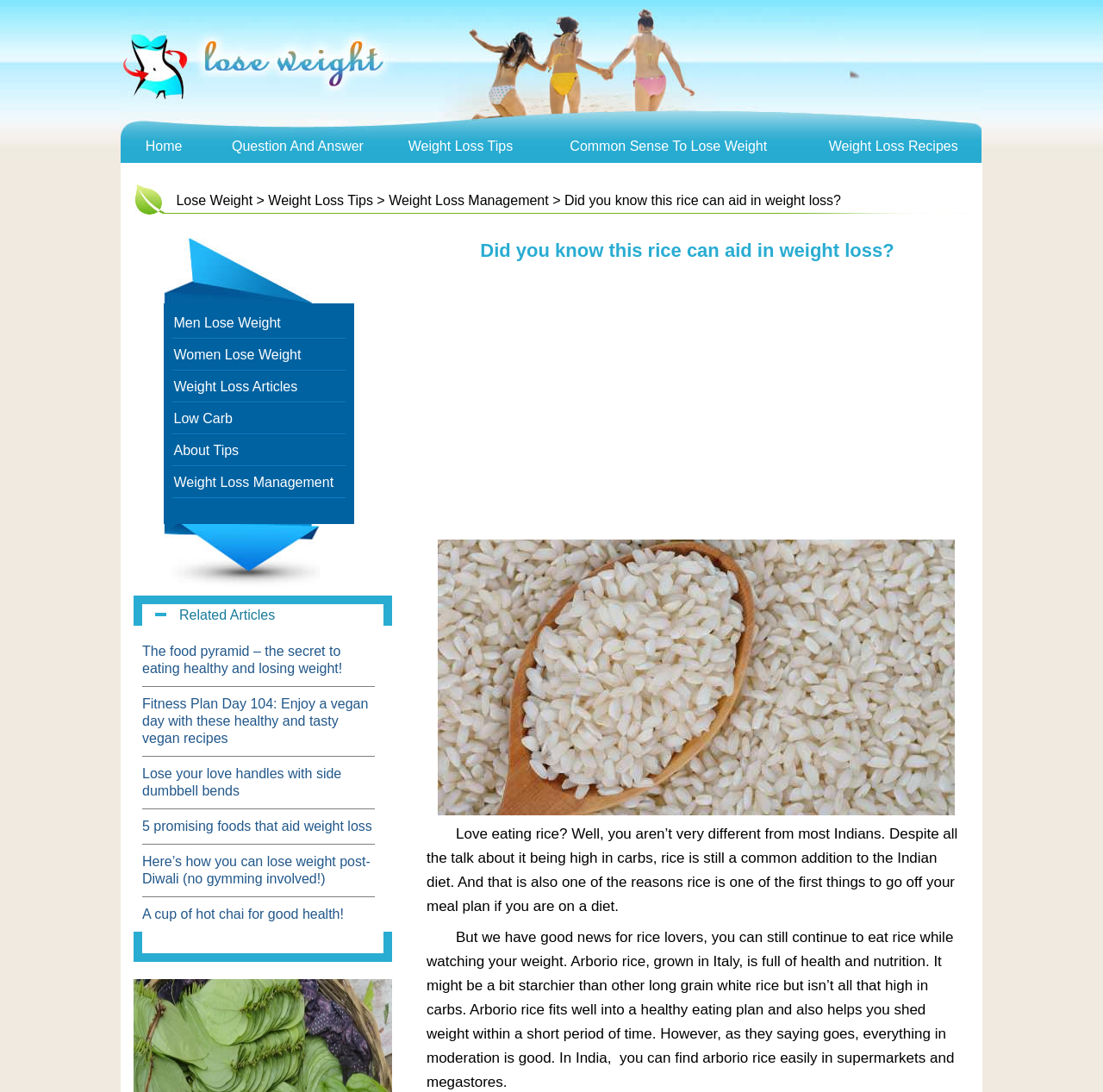Please find and give the text of the main heading on the webpage.

Did you know this rice can aid in weight loss?